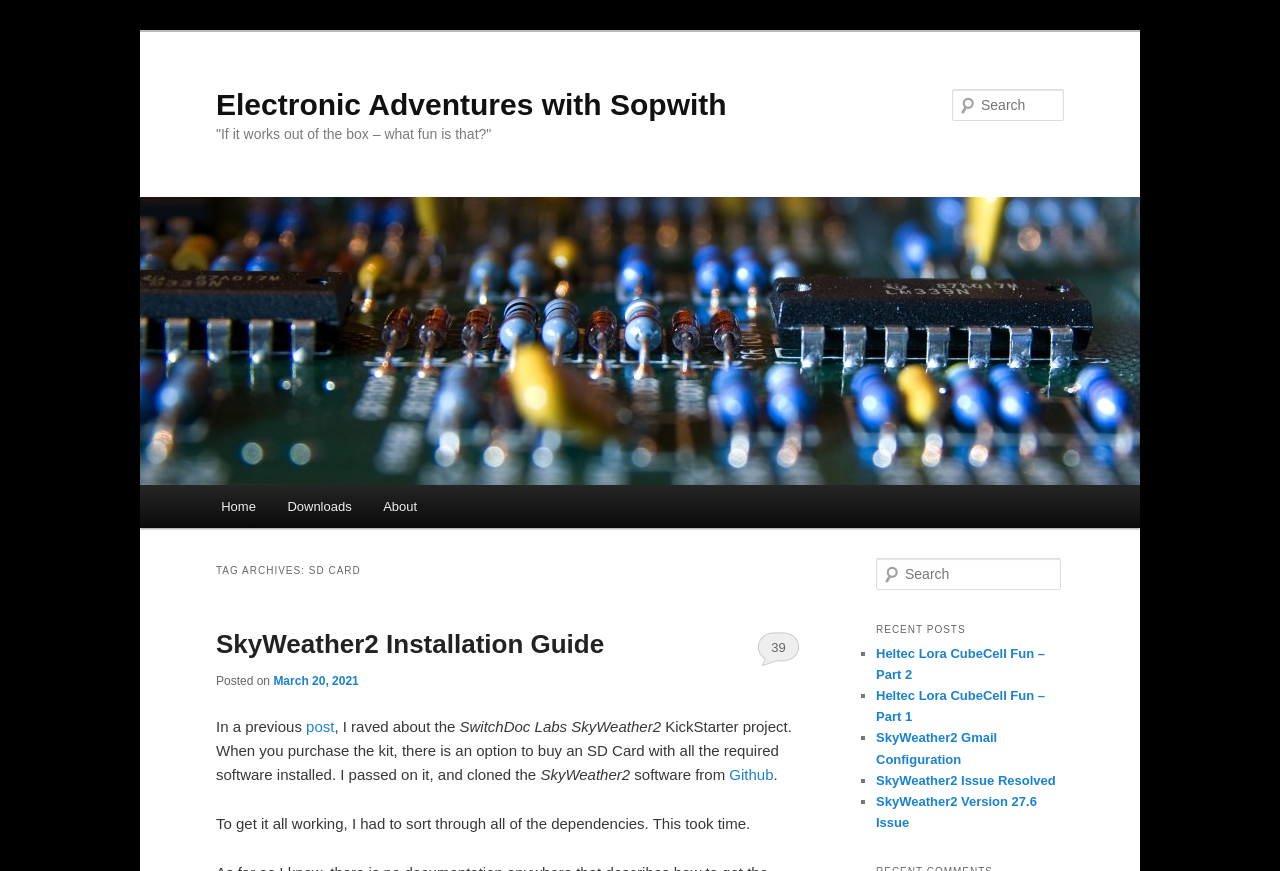Locate the UI element described as follows: "39". Return the bounding box coordinates as four float numbers between 0 and 1 in the order [left, top, right, bottom].

[0.591, 0.723, 0.625, 0.765]